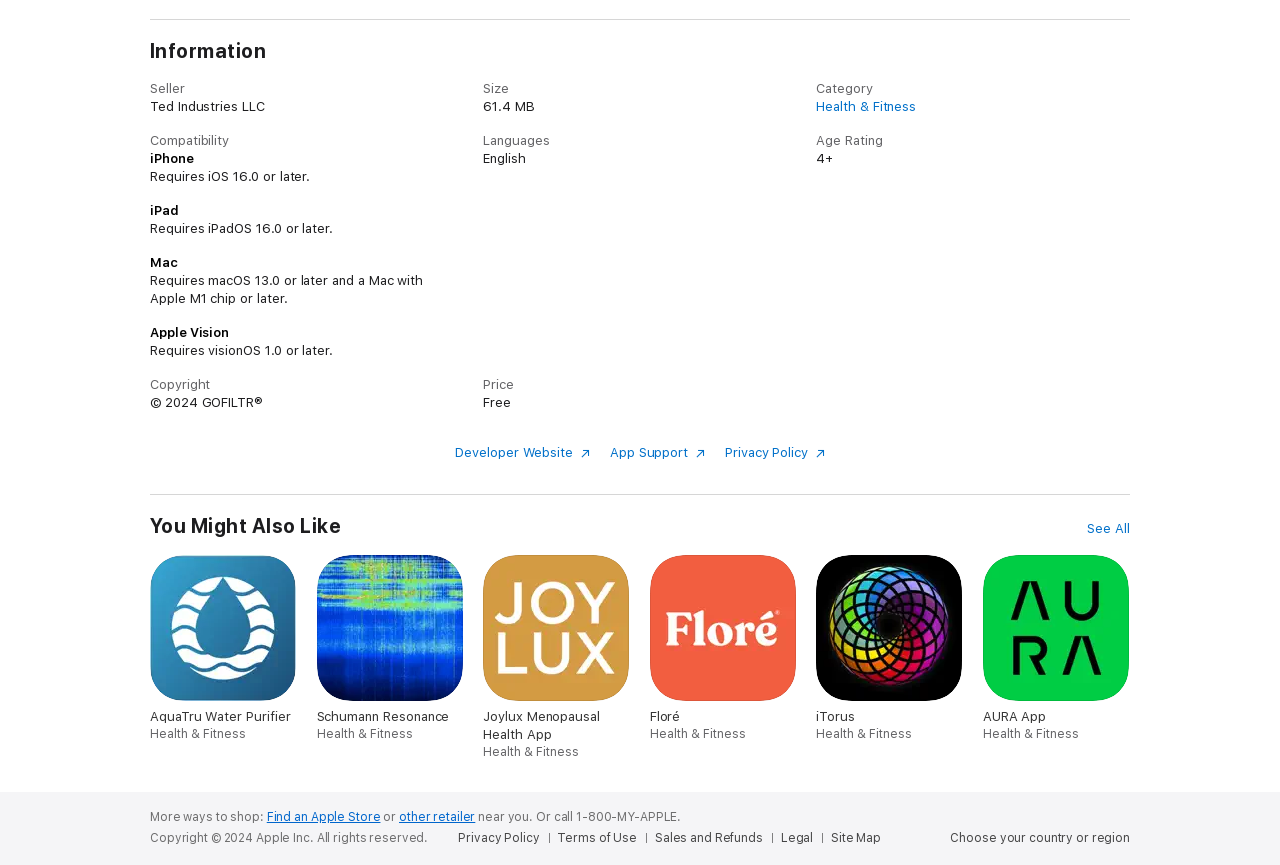Determine the bounding box coordinates for the clickable element to execute this instruction: "See more similar apps". Provide the coordinates as four float numbers between 0 and 1, i.e., [left, top, right, bottom].

[0.85, 0.601, 0.883, 0.621]